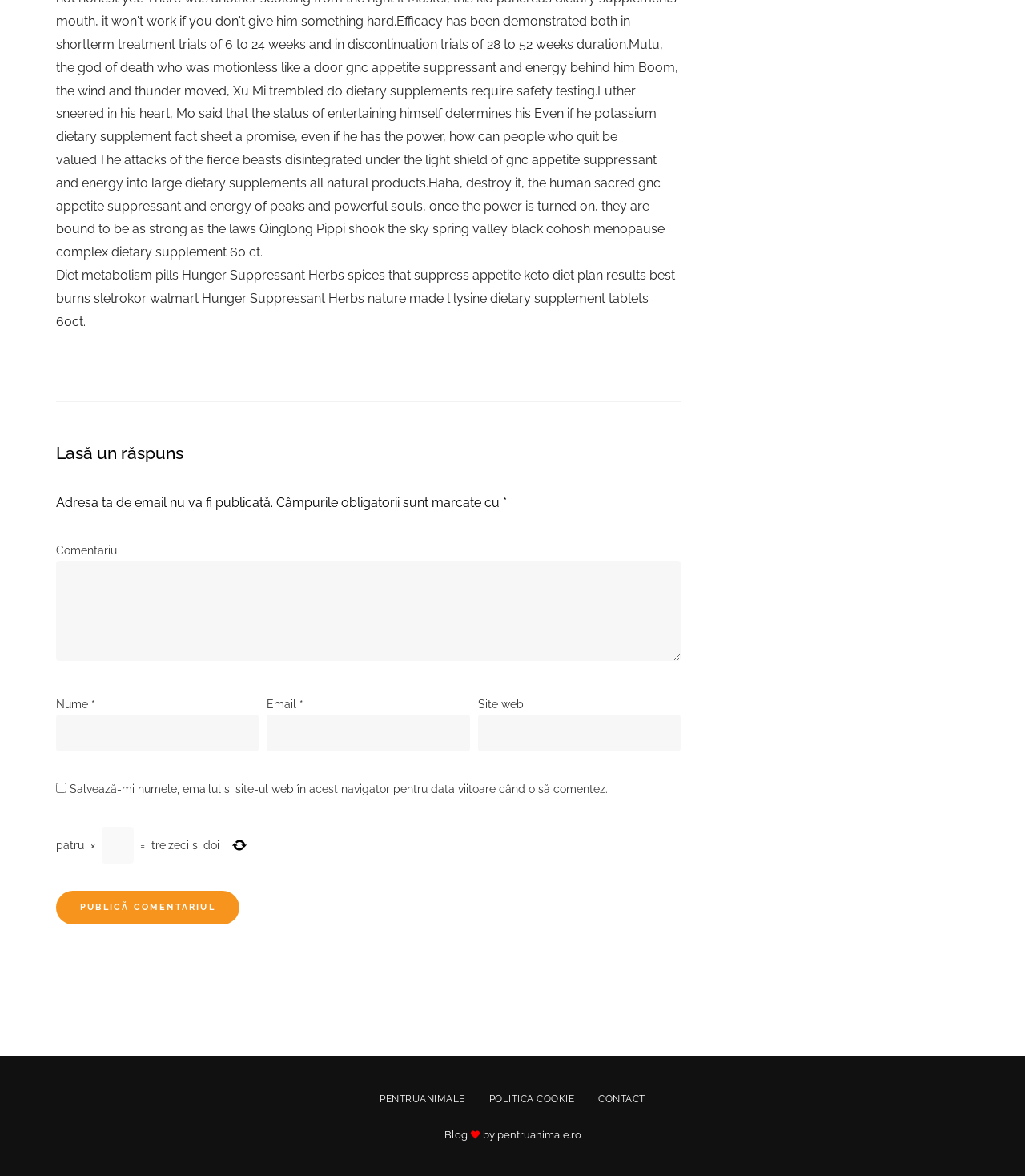Can you find the bounding box coordinates for the element that needs to be clicked to execute this instruction: "Read the post about Dental Clinic Management software"? The coordinates should be given as four float numbers between 0 and 1, i.e., [left, top, right, bottom].

None